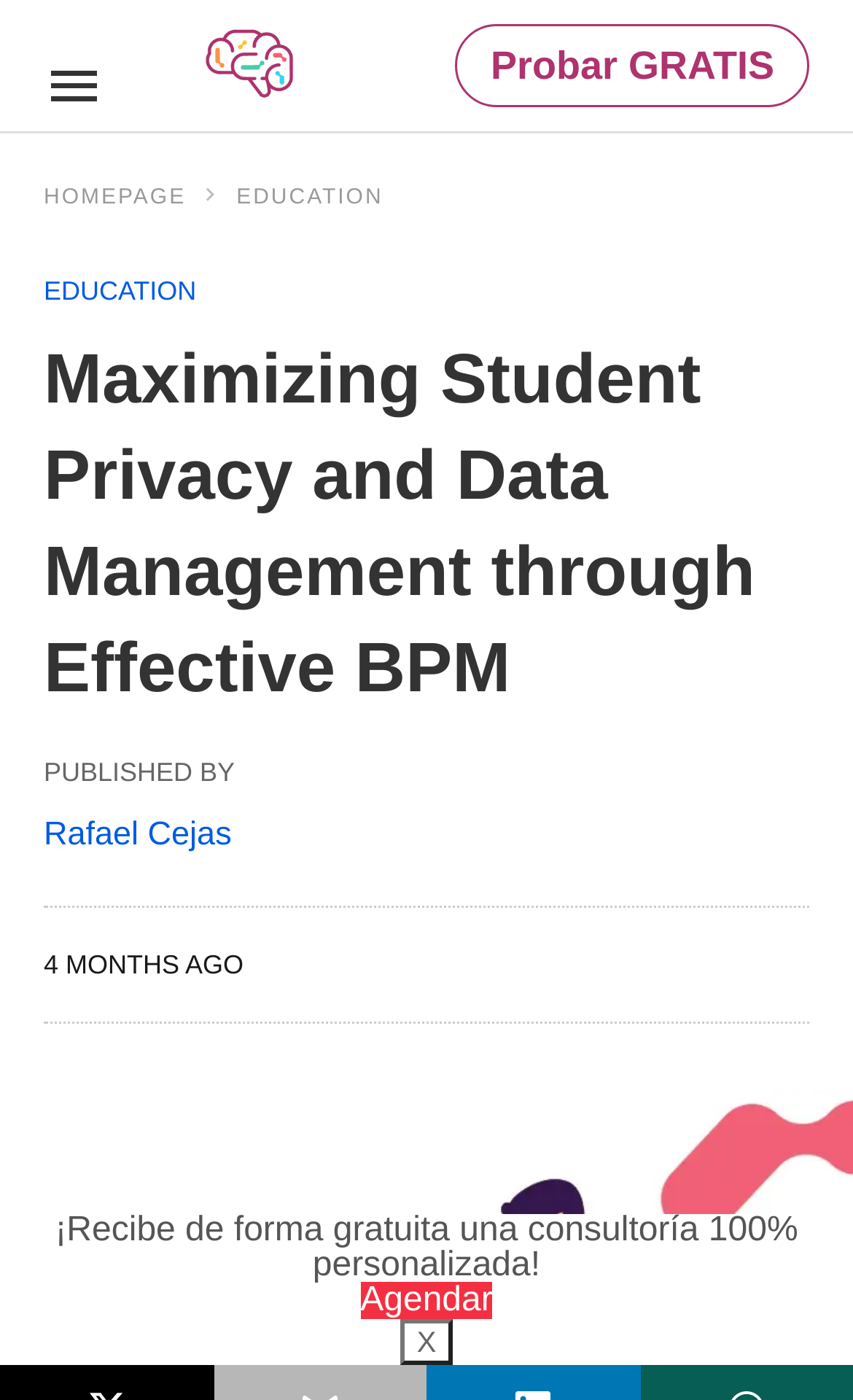Locate the bounding box coordinates of the area to click to fulfill this instruction: "Click the Flokzu BPM logo". The bounding box should be presented as four float numbers between 0 and 1, in the order [left, top, right, bottom].

[0.239, 0.011, 0.347, 0.077]